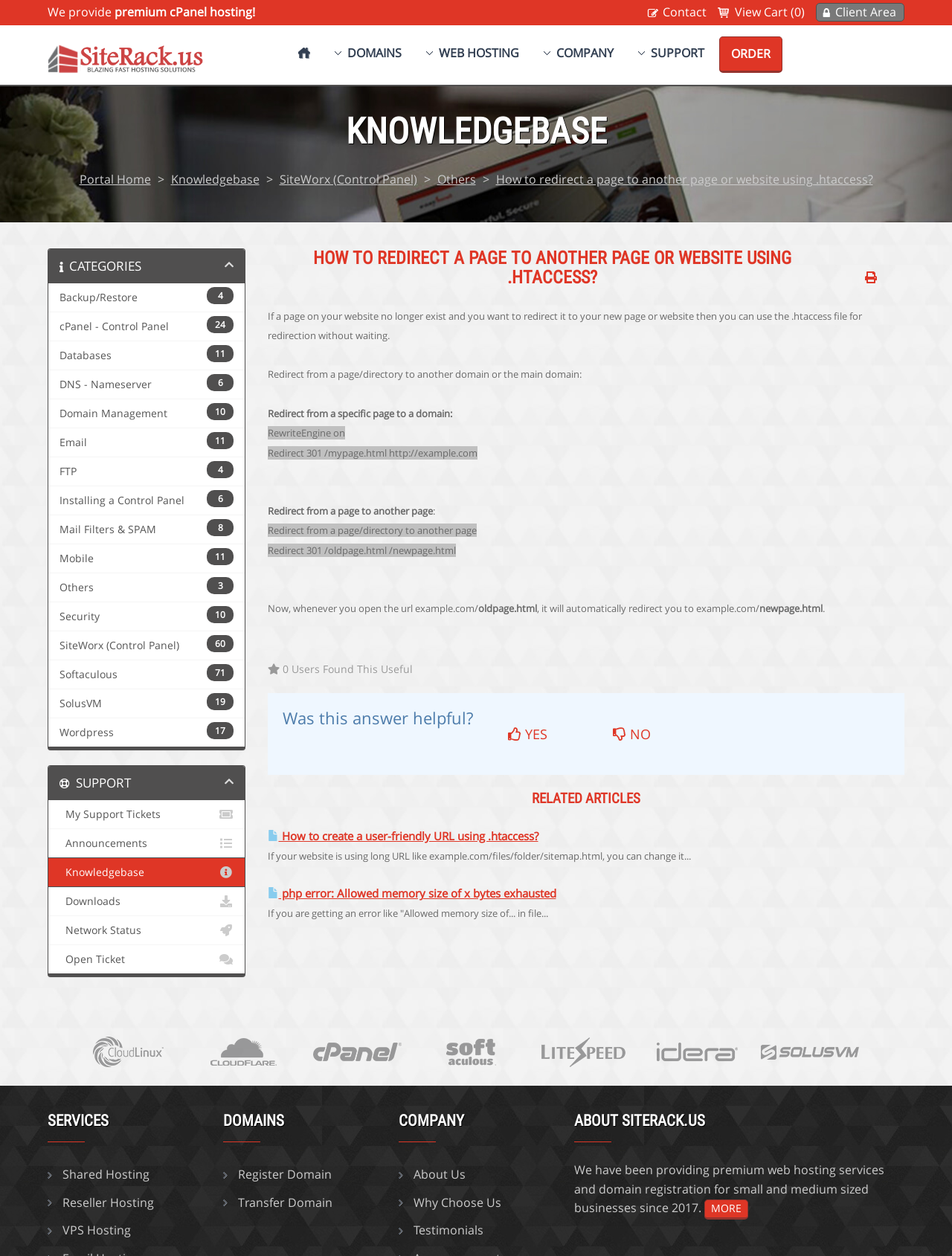Identify and provide the bounding box for the element described by: "Order".

[0.755, 0.029, 0.822, 0.058]